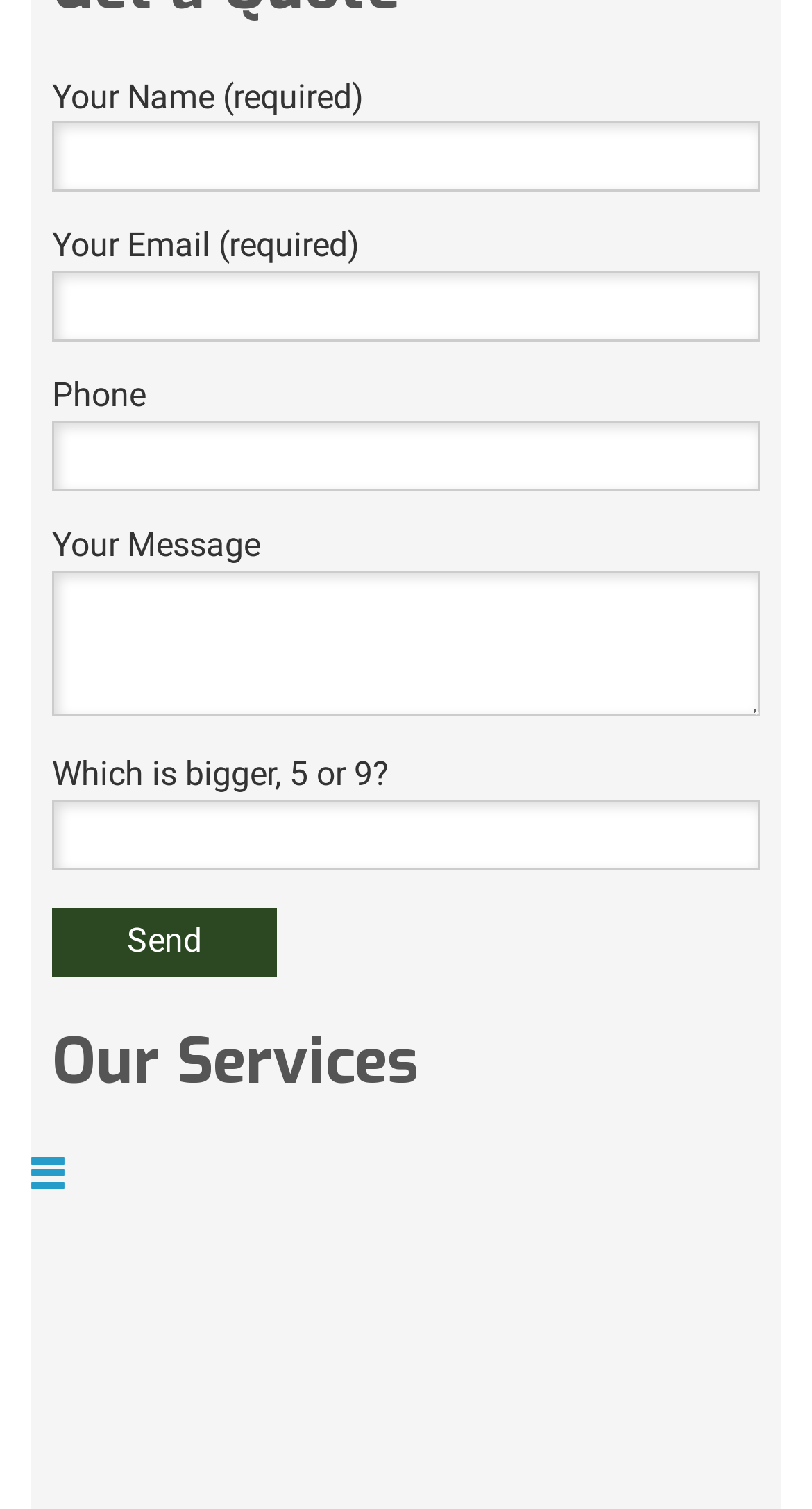What is the purpose of the form? Using the information from the screenshot, answer with a single word or phrase.

Contact form